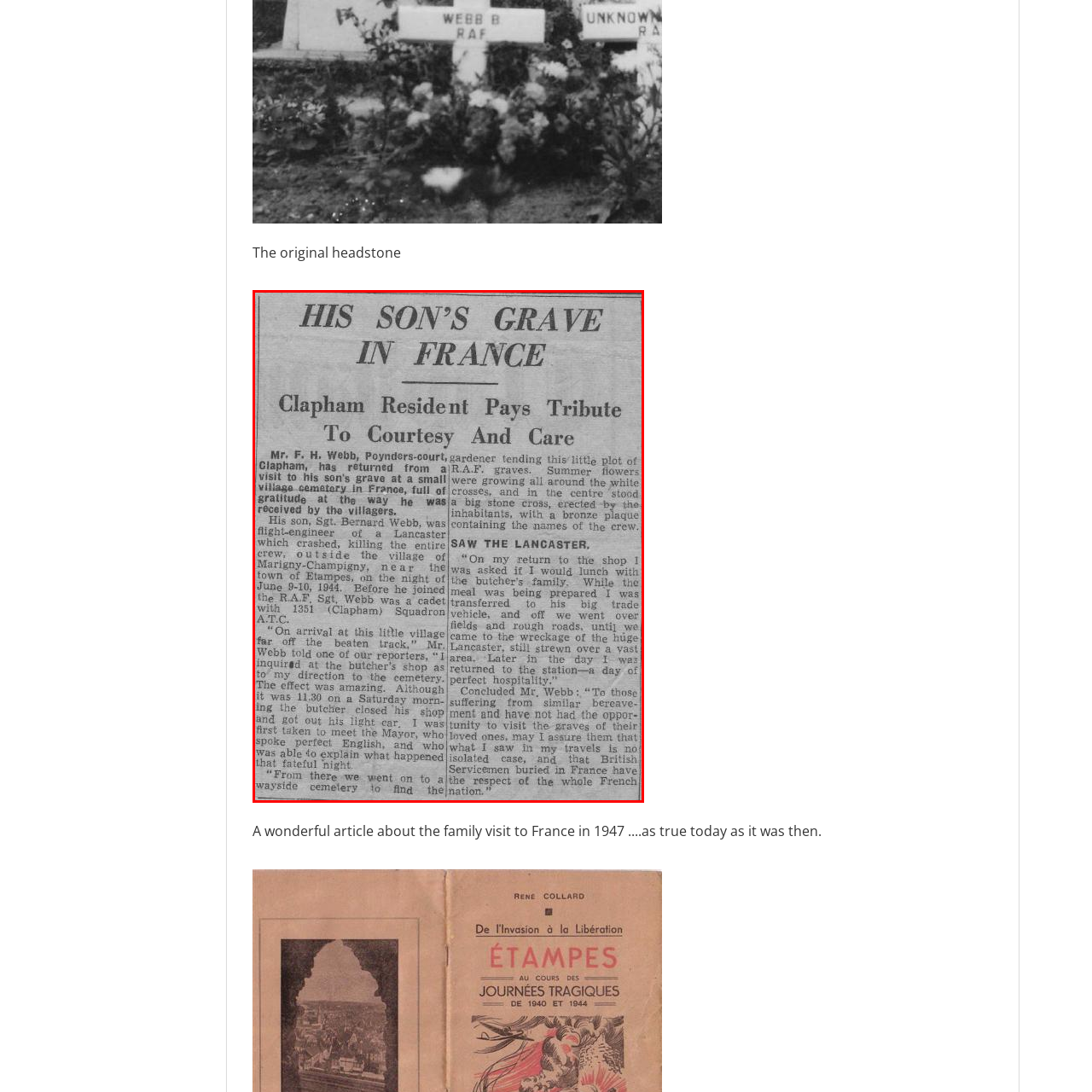What is the name of the person who took the image?
Focus on the image bounded by the red box and reply with a one-word or phrase answer.

Brenda Cripps